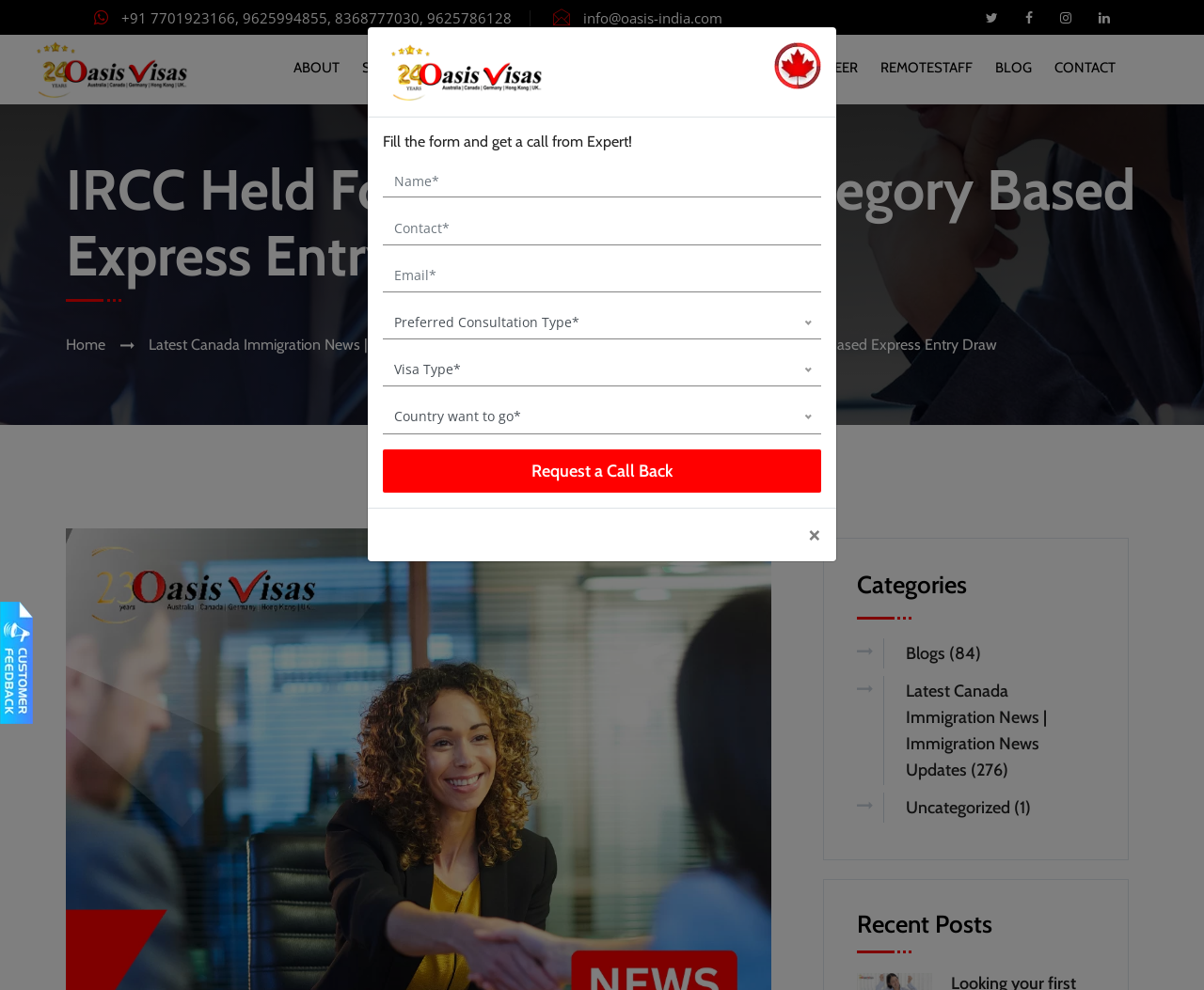Please identify the bounding box coordinates of the element I should click to complete this instruction: 'Request a call back'. The coordinates should be given as four float numbers between 0 and 1, like this: [left, top, right, bottom].

[0.318, 0.454, 0.682, 0.497]